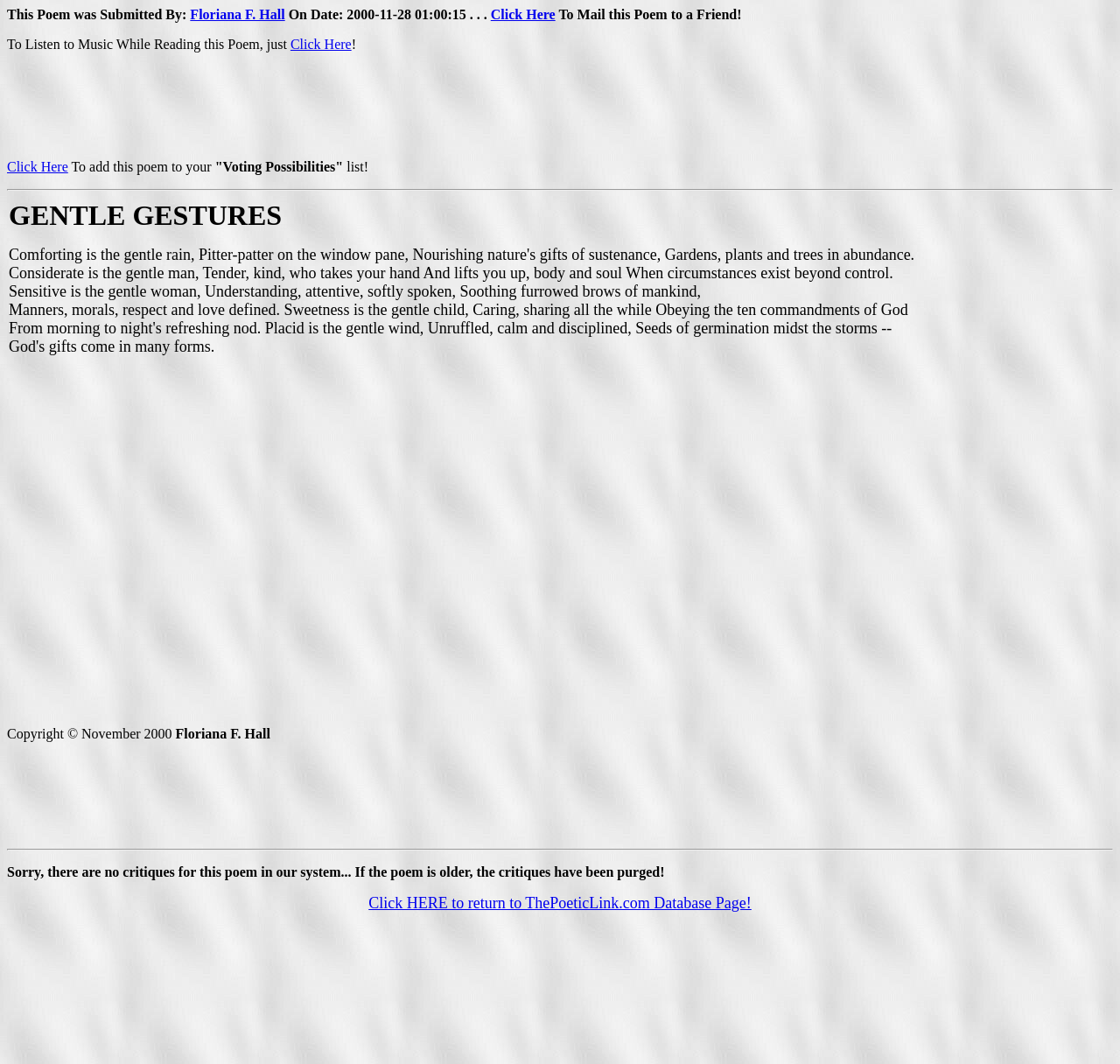What is the title of the poem?
Using the information presented in the image, please offer a detailed response to the question.

I found the answer by looking at the poem content, which starts with the line 'GENTLE GESTURES Comforting is the gentle rain,...' and assumes that the first line is the title of the poem.